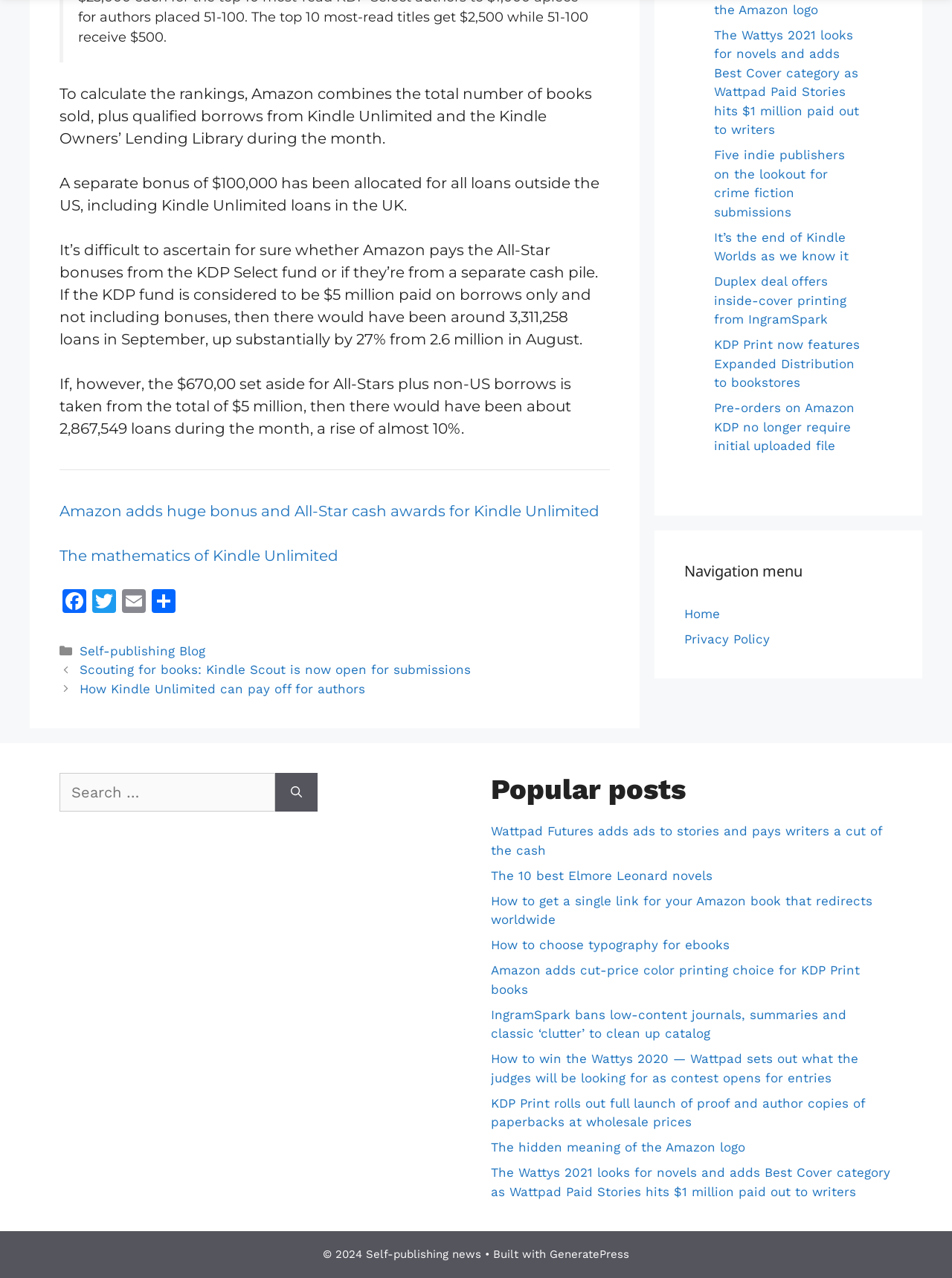What is the purpose of the search box?
Give a one-word or short phrase answer based on the image.

To search the website